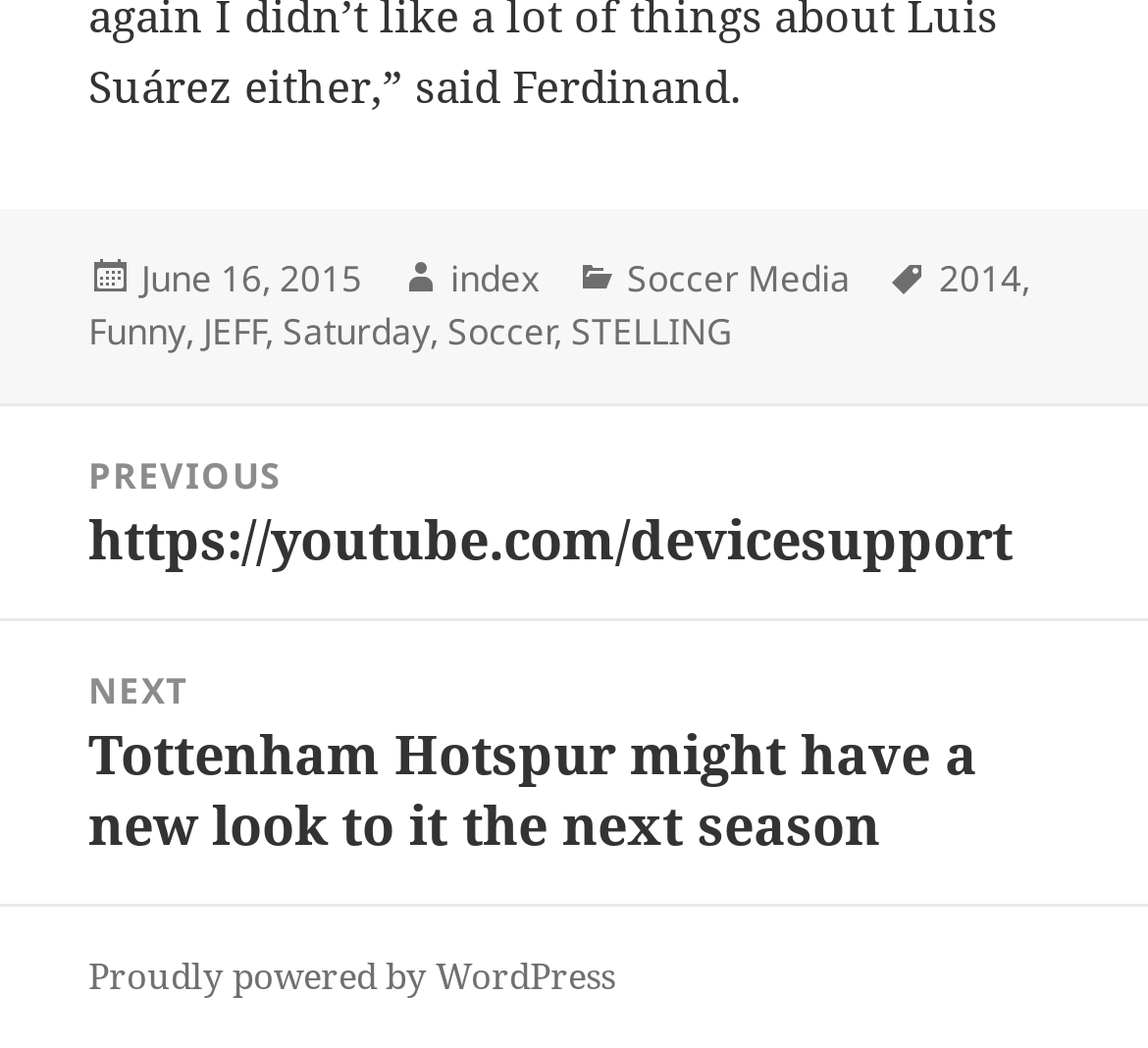Provide a one-word or short-phrase answer to the question:
What categories does the post belong to?

Soccer Media